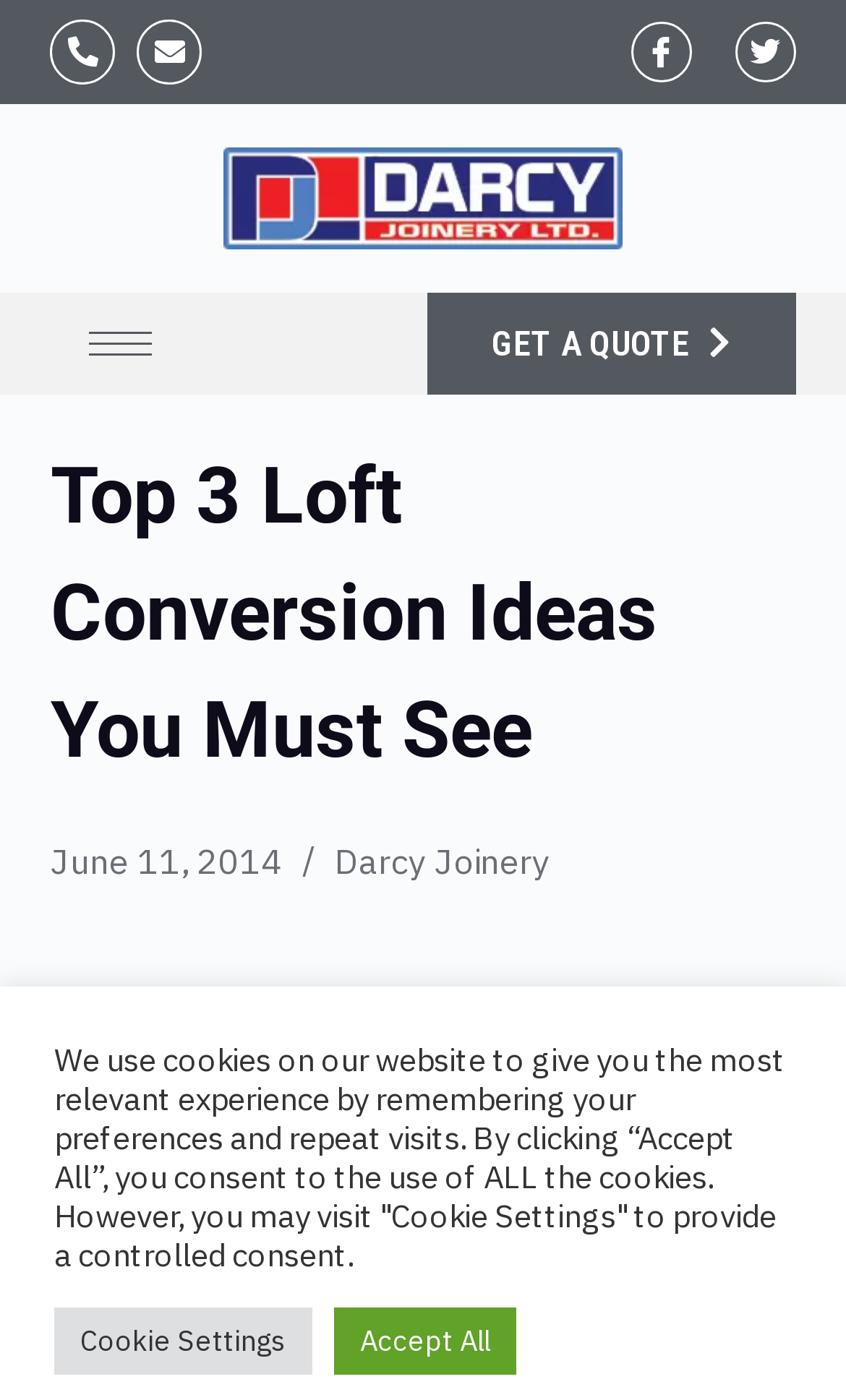Please find the bounding box for the following UI element description. Provide the coordinates in (top-left x, top-left y, bottom-right x, bottom-right y) format, with values between 0 and 1: Icon-facebook

[0.745, 0.015, 0.817, 0.059]